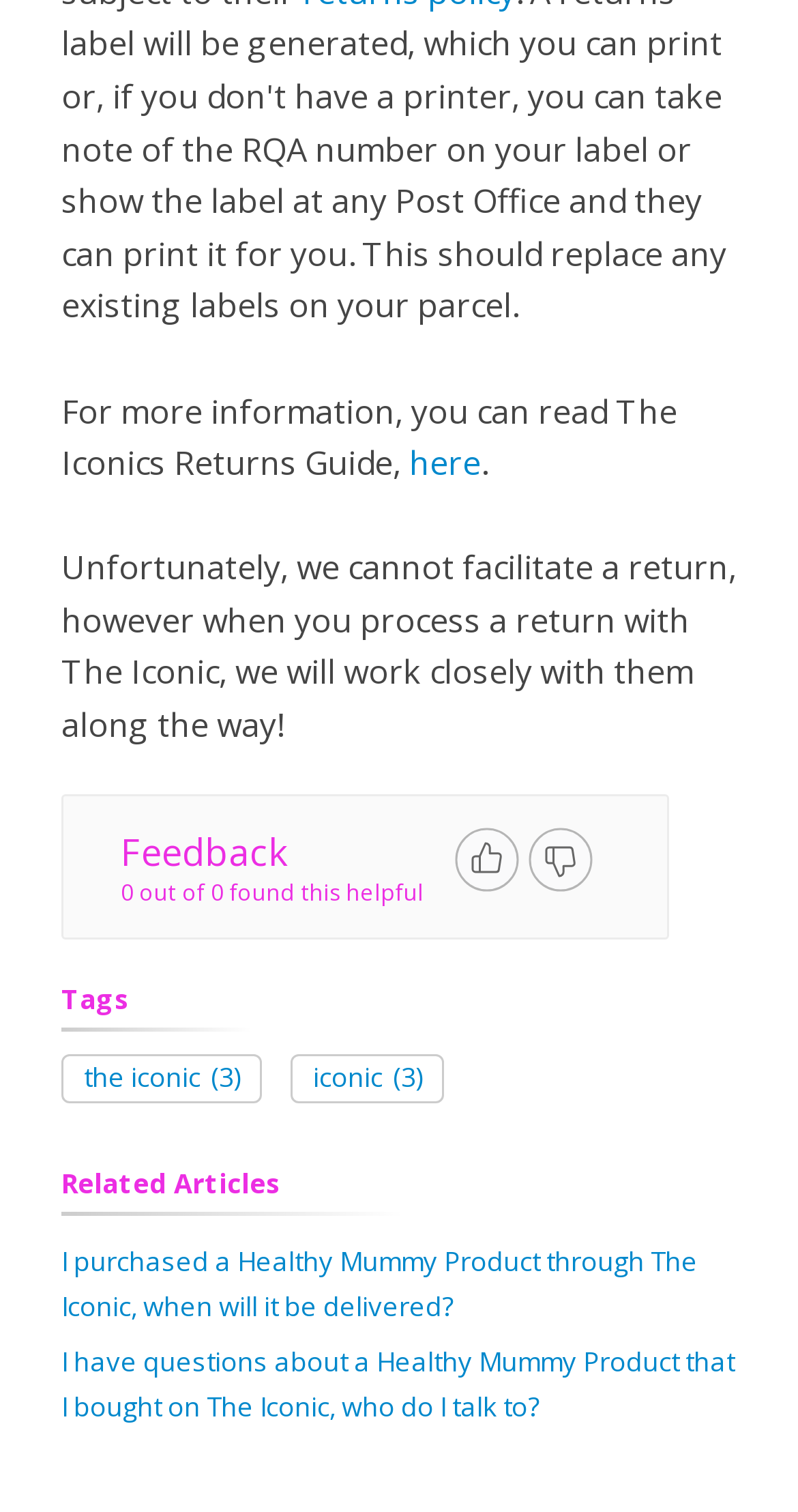Bounding box coordinates are specified in the format (top-left x, top-left y, bottom-right x, bottom-right y). All values are floating point numbers bounded between 0 and 1. Please provide the bounding box coordinate of the region this sentence describes: Share

None